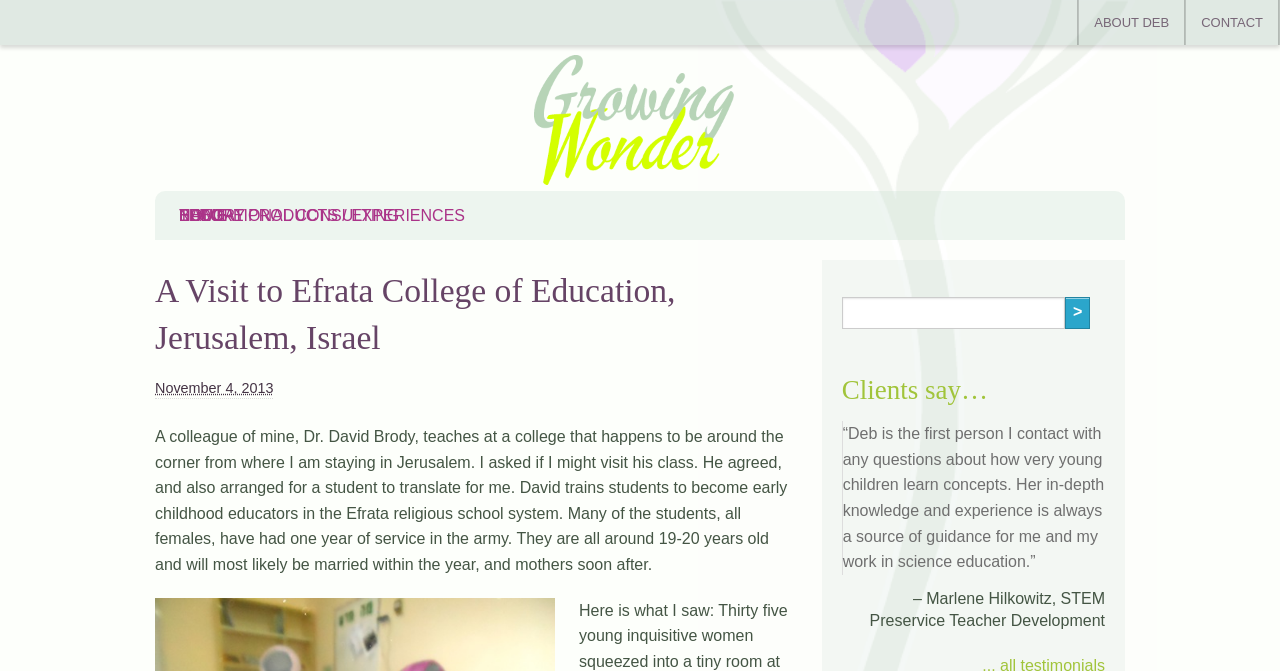Articulate a detailed summary of the webpage's content and design.

The webpage is about a visit to Efrata College of Education in Jerusalem, Israel. At the top, there is a heading "GROWING WONDER" with a link to it. To the right of this heading, there are three links: "ABOUT DEB", "CONTACT", and another "GROWING WONDER" link.

Below these links, there is a group of elements. Within this group, there is a heading "Growing Wonder" with a link and an image below it. Next to this heading, there is another heading that describes the purpose of nurturing the spiritual development of young children and those who teach and love them.

To the left of this group, there are five links: "HOME", "EDUCATIONAL CONSULTING", "THEORY", "NATURE PRODUCTS / EXPERIENCES", and "BLOG". Below these links, there is a header section with a heading that matches the title of the webpage. Below this heading, there is a publication date and a static text "Published by".

The main content of the webpage is a block of text that describes a visit to Efrata College of Education, where the author met with Dr. David Brody, who teaches early childhood educators. The text also mentions that the students are all females, around 19-20 years old, and will likely be married and mothers soon.

Below this text, there is a textbox and a button with a ">" symbol. Next to these elements, there is a heading "Clients say…" with a link, and a blockquote with a testimonial from Marlene Hilkowitz, STEM Preservice Teacher Development, praising Deb's knowledge and experience in science education.